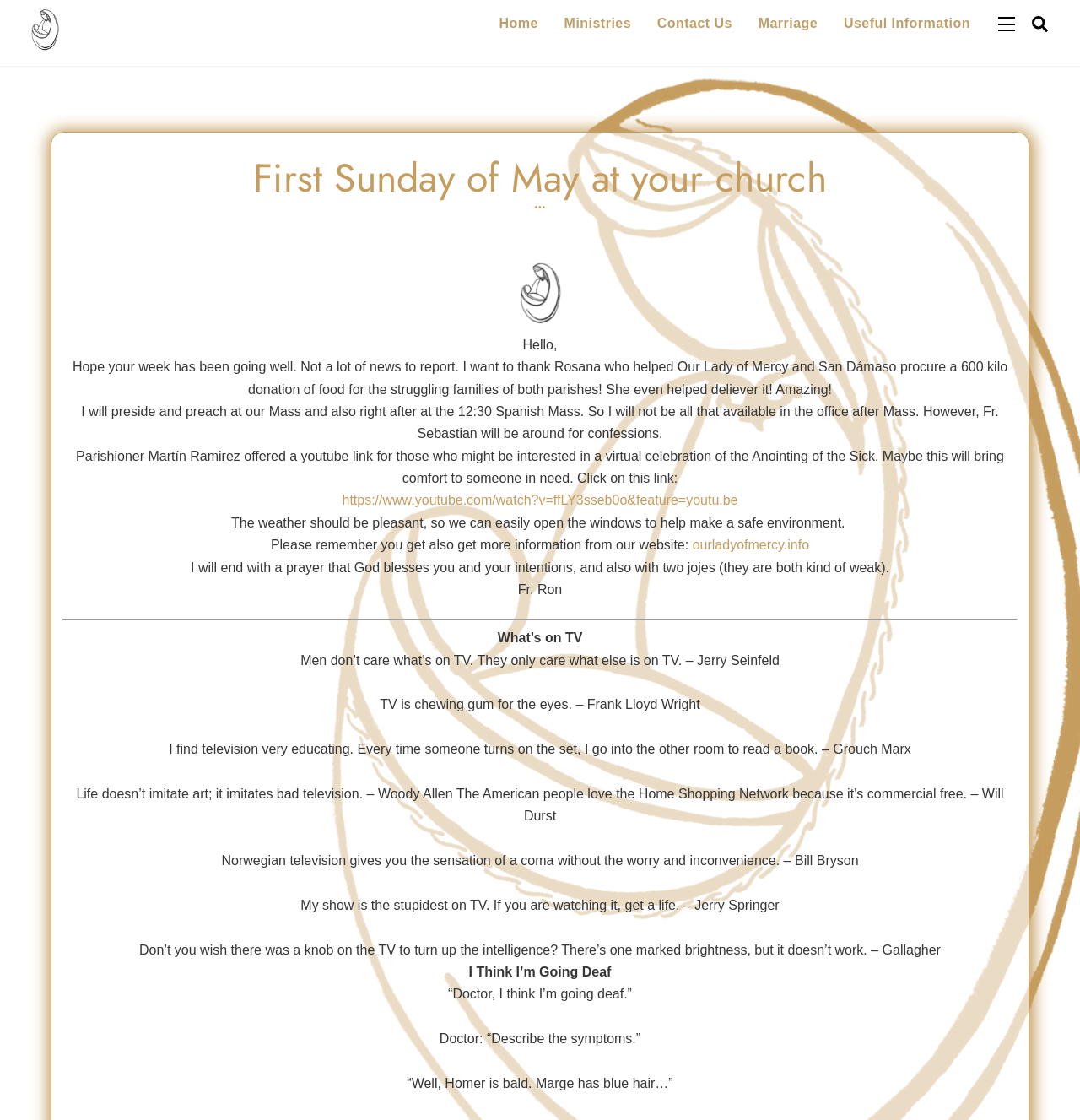Identify the bounding box coordinates of the region I need to click to complete this instruction: "Go to the 'ourladyofmercy.info' website".

[0.641, 0.48, 0.749, 0.493]